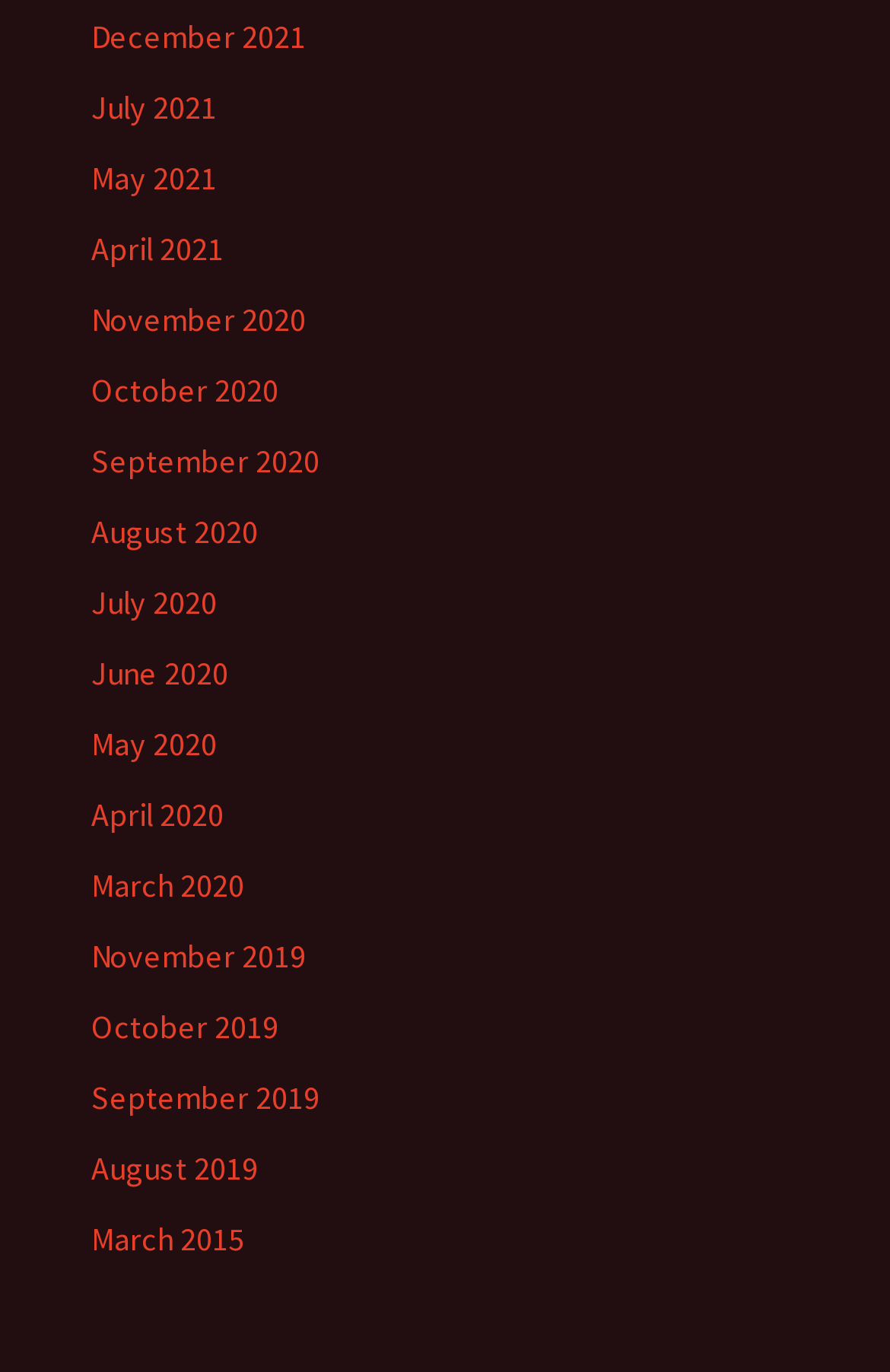Respond to the question below with a single word or phrase: What is the earliest month available on this webpage?

March 2015